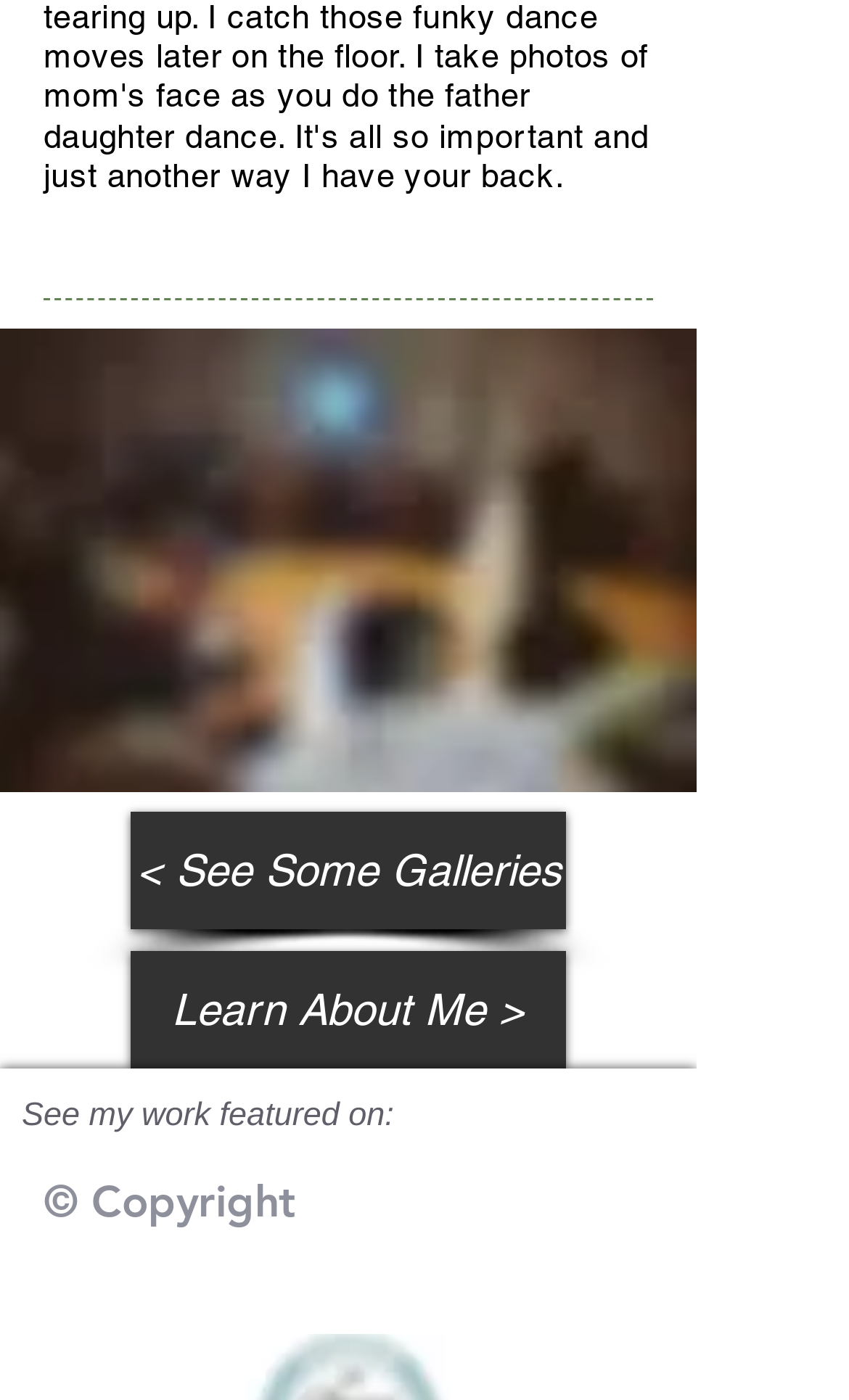Provide the bounding box coordinates of the HTML element this sentence describes: "< See Some Galleries".

[0.154, 0.58, 0.667, 0.664]